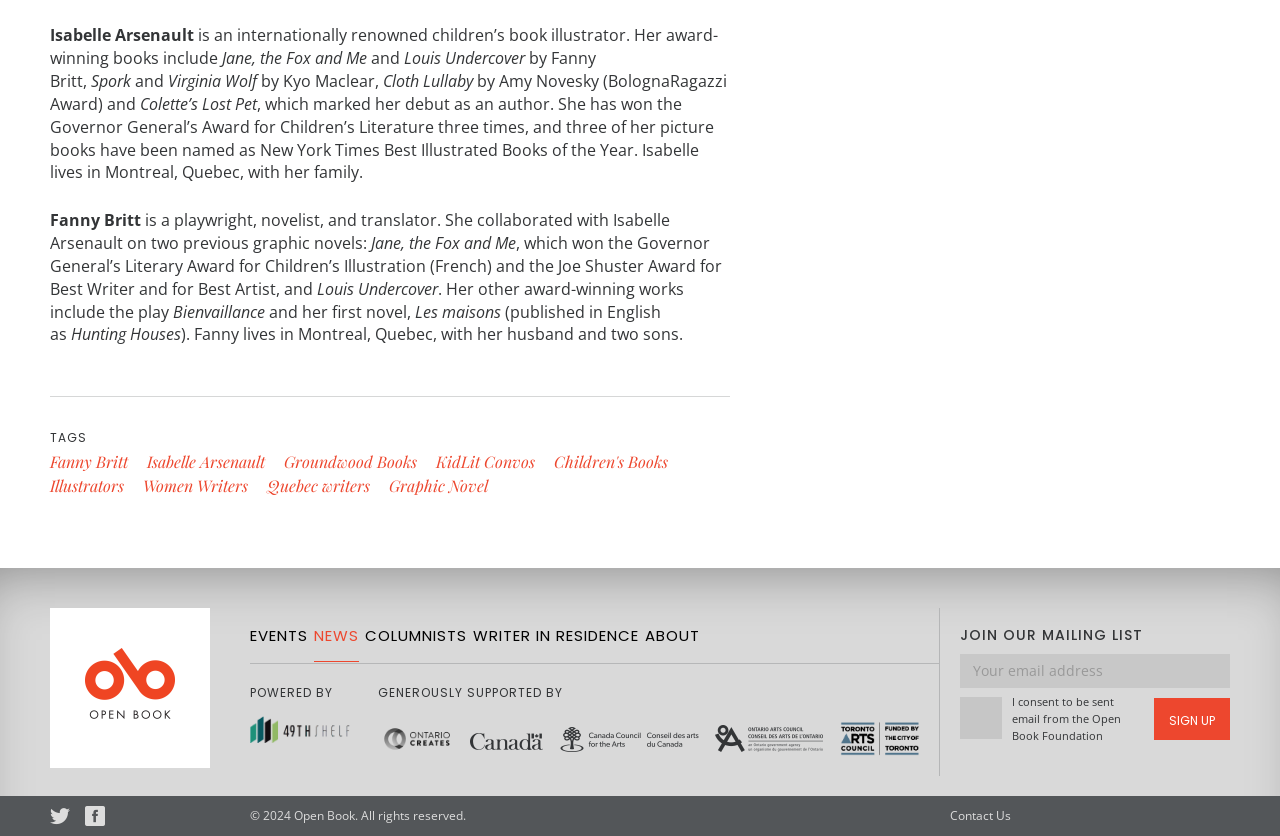Please find the bounding box coordinates of the clickable region needed to complete the following instruction: "Follow Open Book on Twitter". The bounding box coordinates must consist of four float numbers between 0 and 1, i.e., [left, top, right, bottom].

[0.039, 0.965, 0.055, 0.989]